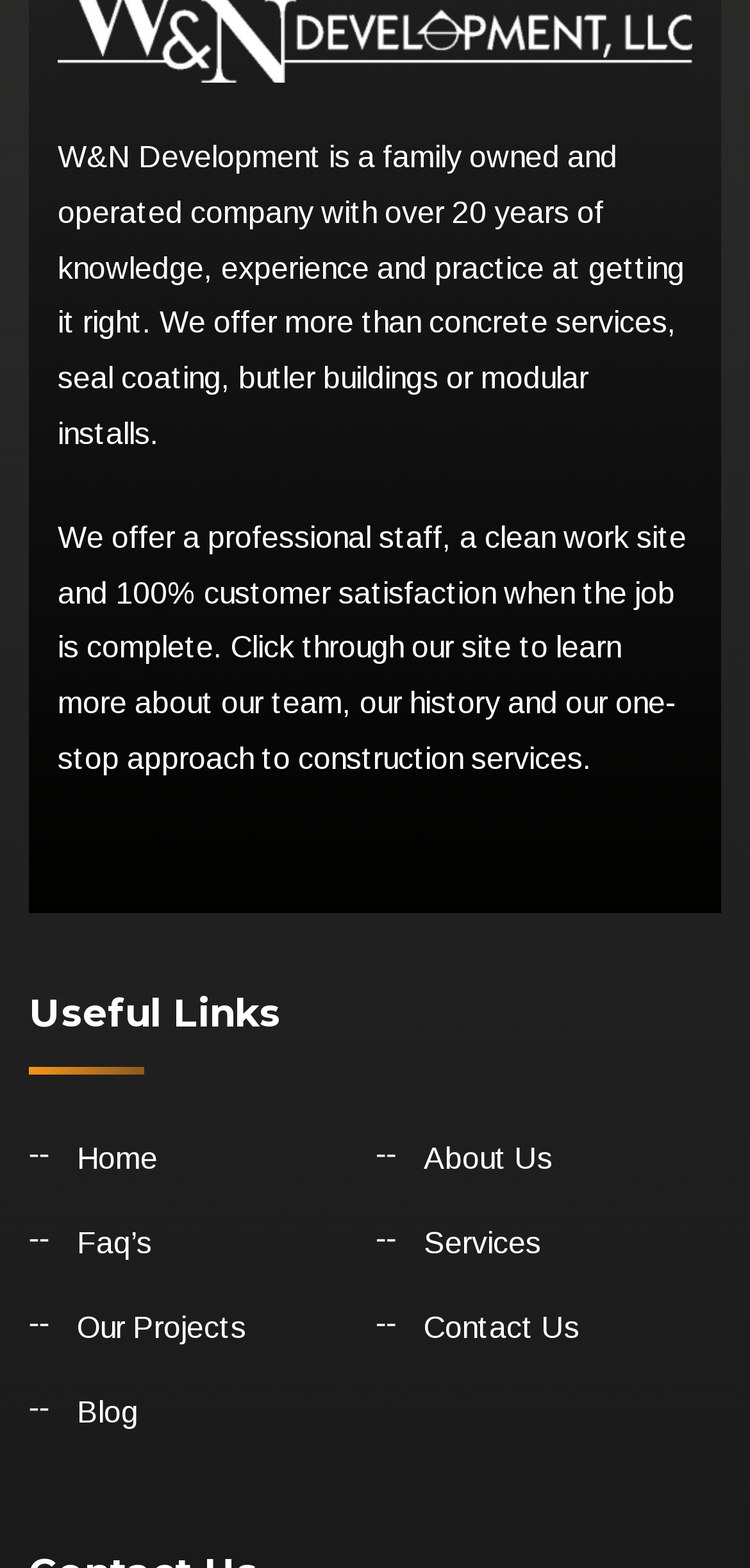Kindly determine the bounding box coordinates of the area that needs to be clicked to fulfill this instruction: "go to 'Home'".

[0.103, 0.728, 0.21, 0.749]